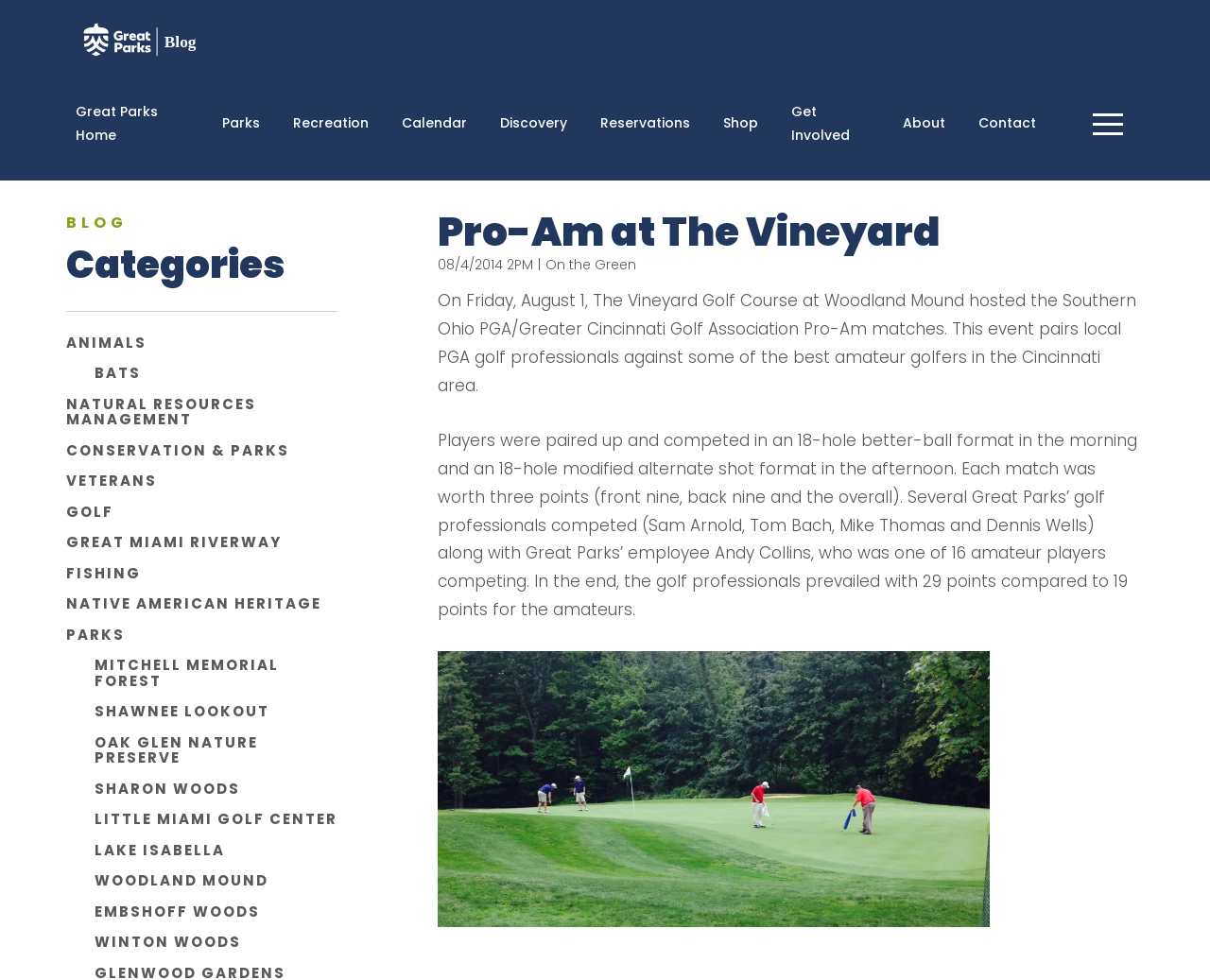Please identify the bounding box coordinates of the element that needs to be clicked to perform the following instruction: "Read the 'Pro-Am at The Vineyard' article".

[0.362, 0.215, 0.945, 0.26]